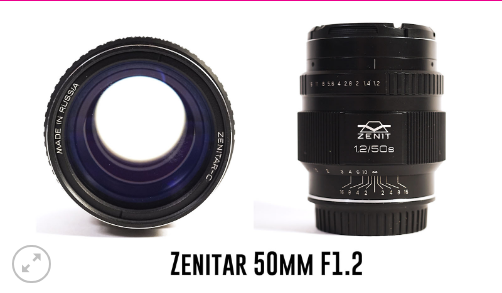Offer a thorough description of the image.

The image showcases the Zenitar 50mm f1.2 lens, a notable piece of photography equipment. On the left, we see the front view of the lens, highlighting its distinctive glass elements and the inscription "MADE IN RUSSIA," indicative of its heritage. The rich, deep blue hue of the glass reflects light, suggesting the lens's quality optics and ability to capture sharp images. 

On the right, the lens's side view reveals its intricate design, featuring knobs and markings that assist photographers in adjusting settings effectively. The prominent label “ZENIT” and precise calibrations on the barrel hint at its professional capabilities, making it an attractive option for both vintage enthusiasts and modern photographers alike. Below the image, bold text reading "ZENITAR 50MM F1.2" emphasizes the model name, presenting the lens as an ideal choice for those seeking both quality and performance in their photography endeavors.